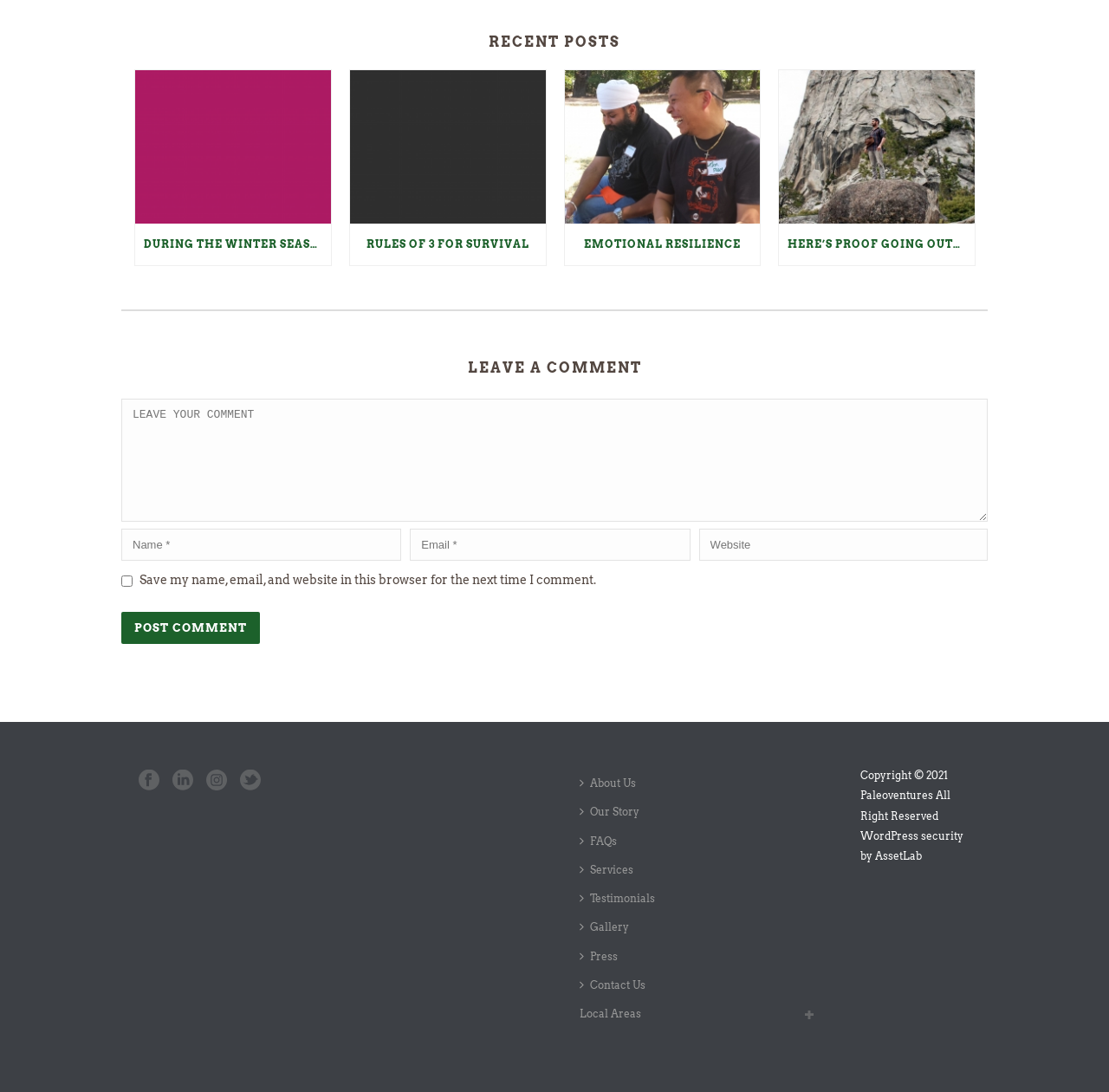Locate the bounding box coordinates of the clickable area to execute the instruction: "Contact Us". Provide the coordinates as four float numbers between 0 and 1, represented as [left, top, right, bottom].

[0.519, 0.889, 0.594, 0.915]